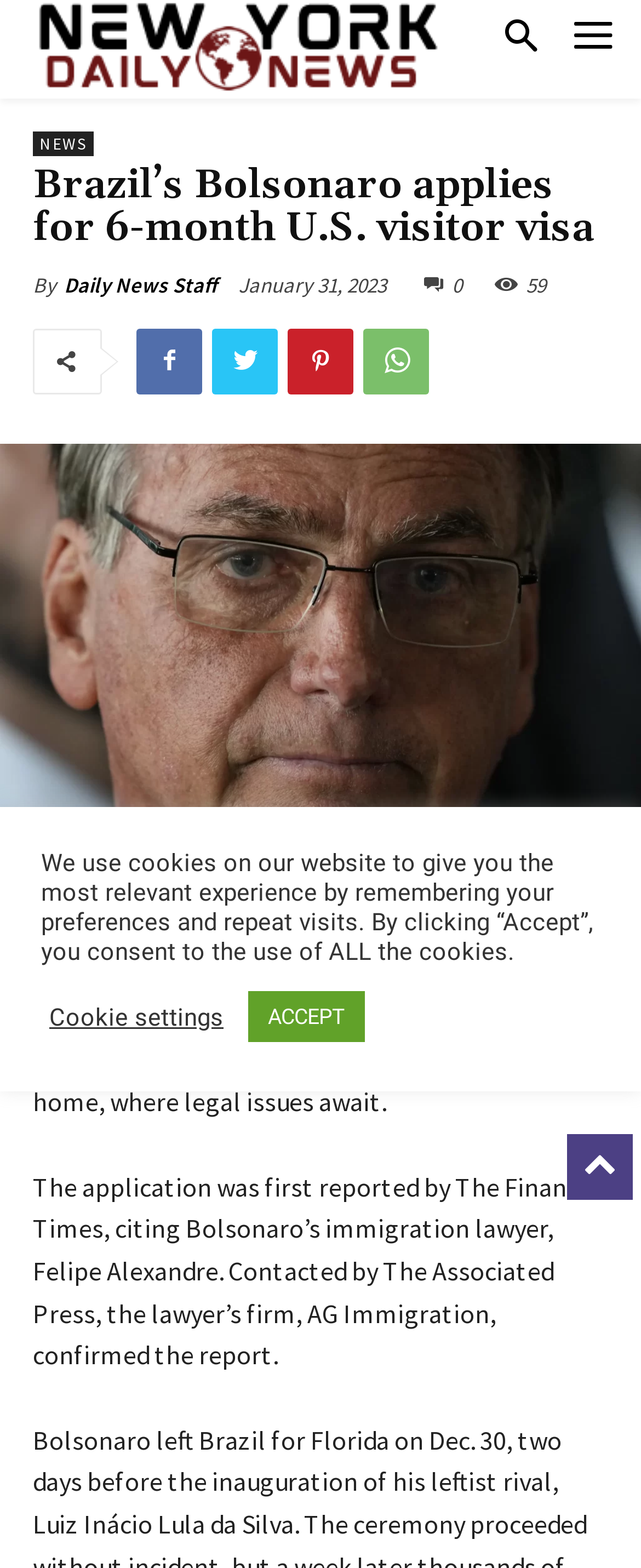Identify the first-level heading on the webpage and generate its text content.

Brazil’s Bolsonaro applies for 6-month U.S. visitor visa